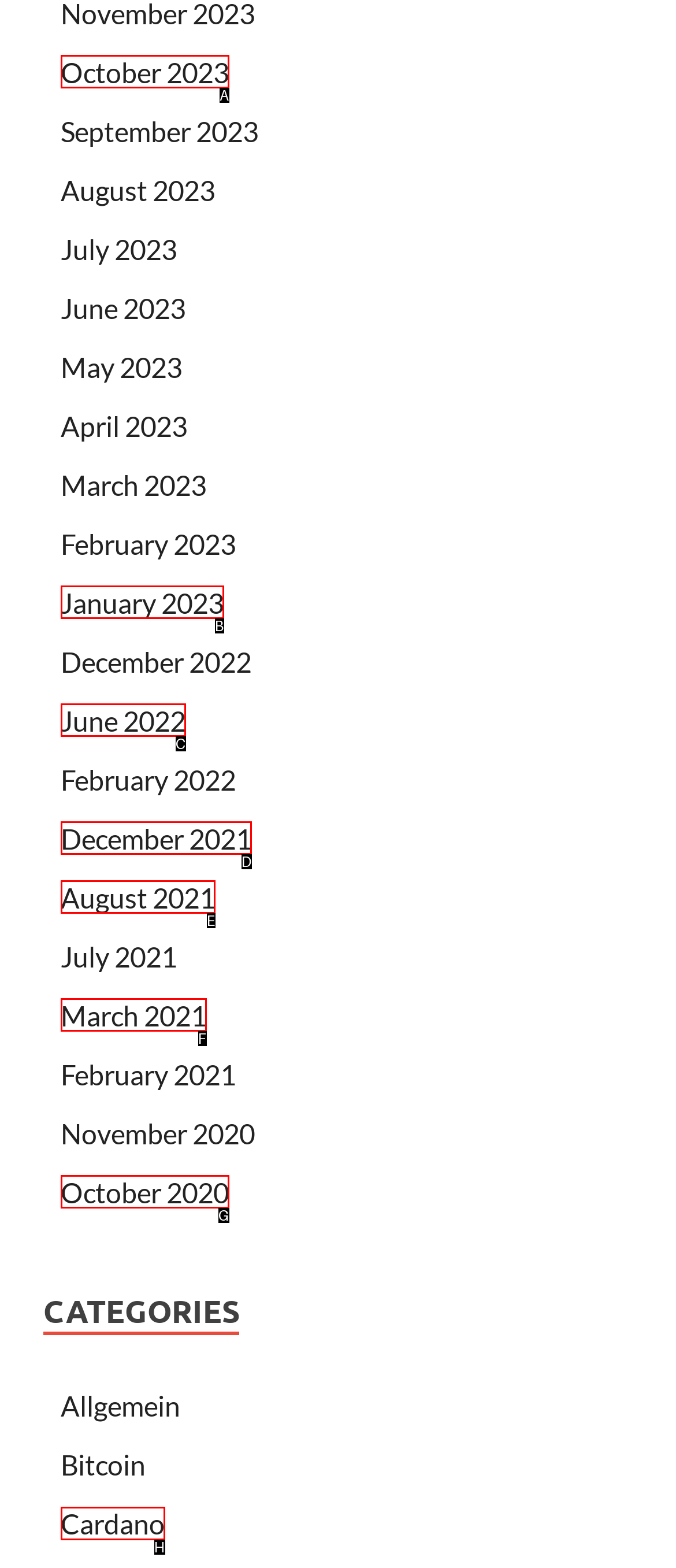Specify the letter of the UI element that should be clicked to achieve the following: Visit Cardano
Provide the corresponding letter from the choices given.

H